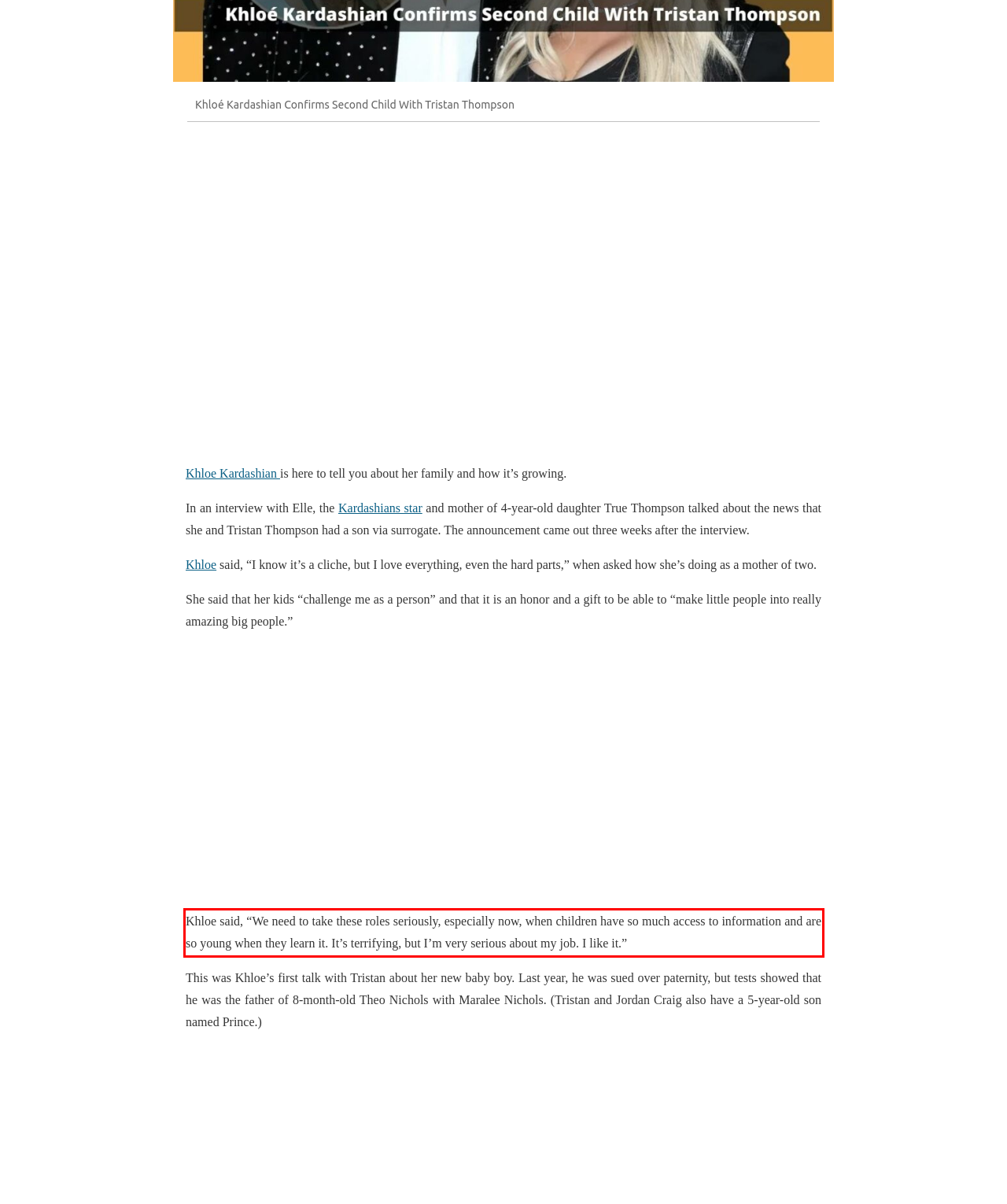You are presented with a screenshot containing a red rectangle. Extract the text found inside this red bounding box.

Khloe said, “We need to take these roles seriously, especially now, when children have so much access to information and are so young when they learn it. It’s terrifying, but I’m very serious about my job. I like it.”